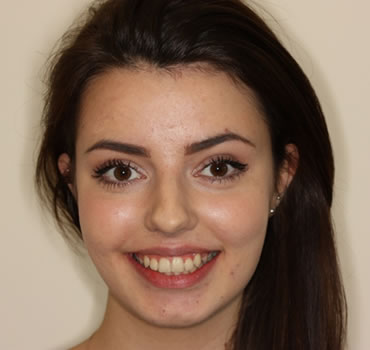Analyze the image and provide a detailed caption.

The image showcases Hannah, who is radiating confidence with her beautifully aligned smile after receiving orthodontic treatment. The transformation is a testament to her journey towards dental wellness, as her previously crooked teeth have been straightened, allowing her to smile freely. This image is part of a collection that highlights the positive outcomes of dental care, vividly illustrating the difference that braces can make in restoring not just teeth, but also an individual's self-assurance. Hannah’s story emphasizes the importance of discussing options with professionals to achieve the smile one desires, showing that such treatments can lead to significant improvements in both appearance and confidence.